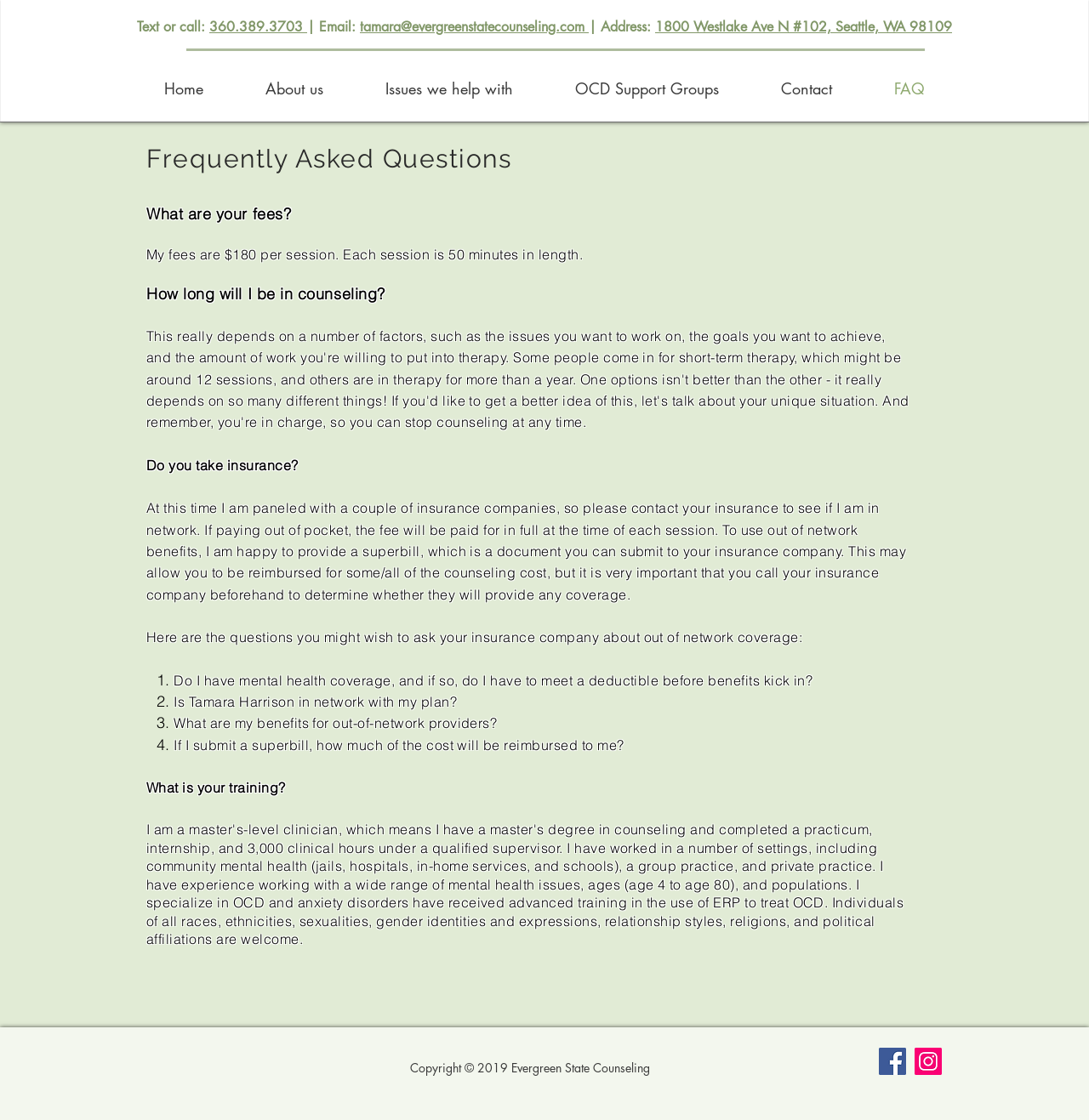Extract the bounding box for the UI element that matches this description: "OCD Support Groups".

[0.499, 0.06, 0.688, 0.1]